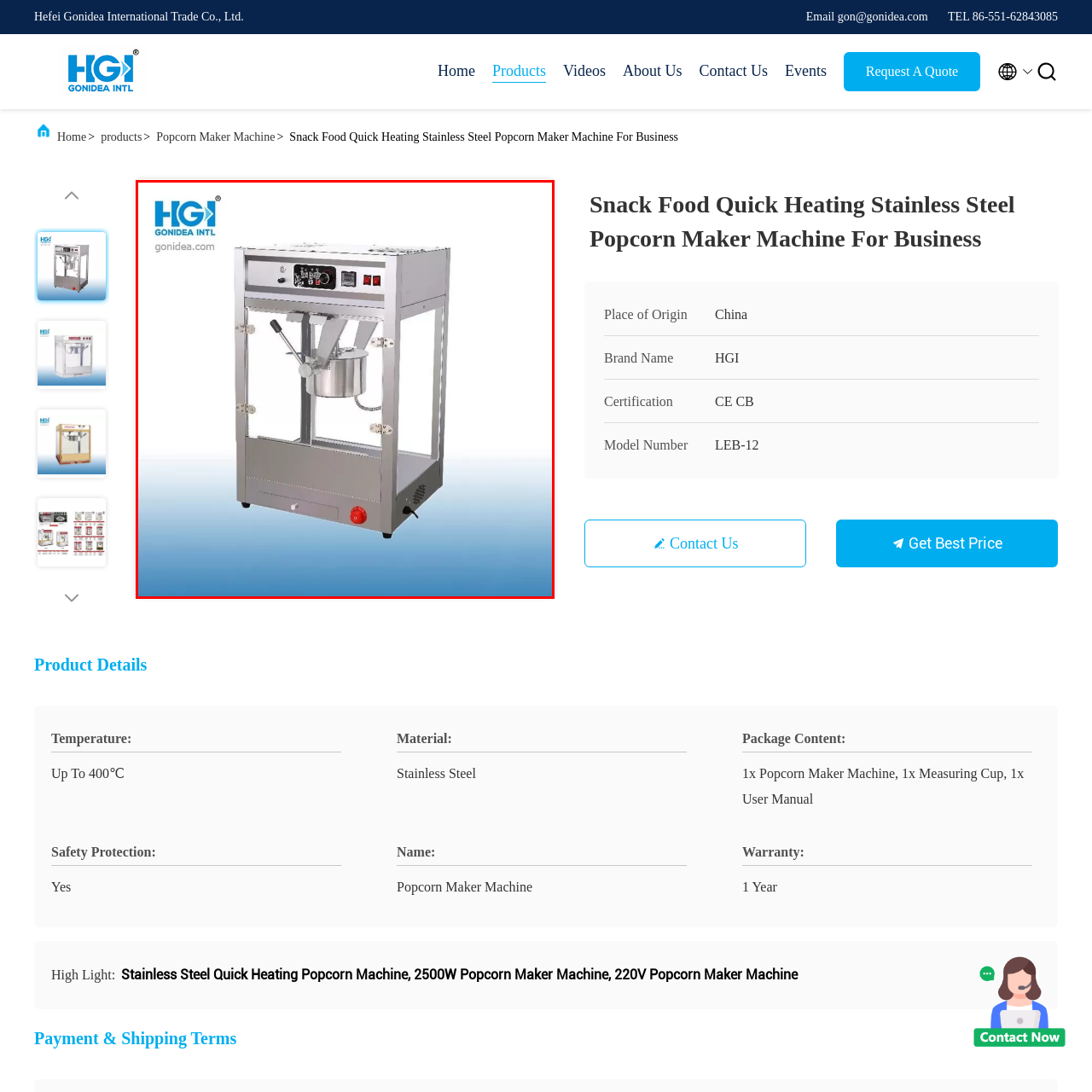Give a comprehensive description of the picture highlighted by the red border.

This image showcases a professional-grade popcorn maker machine designed for quick heating and efficient popcorn production. The machine features a sleek stainless steel construction, ensuring durability and easy maintenance. It includes a large, transparent compartment that allows users to view the popping process, enhancing the user experience in settings such as movie theaters or snack bars. 

Control panels with switches and indicators are positioned at the top of the unit for user-friendly operation. The machine is equipped with a measuring cup for accurate ingredient dispensing, and its design reflects a commitment to safety and efficiency, with built-in temperature control suitable for heating up to 400℃. 

Branded as "HGI" by Hefei Gonidea International Trade Co., Ltd., this popcorn maker is ideal for commercial use, delivering high-quality popcorn quickly to satisfy customer demand.